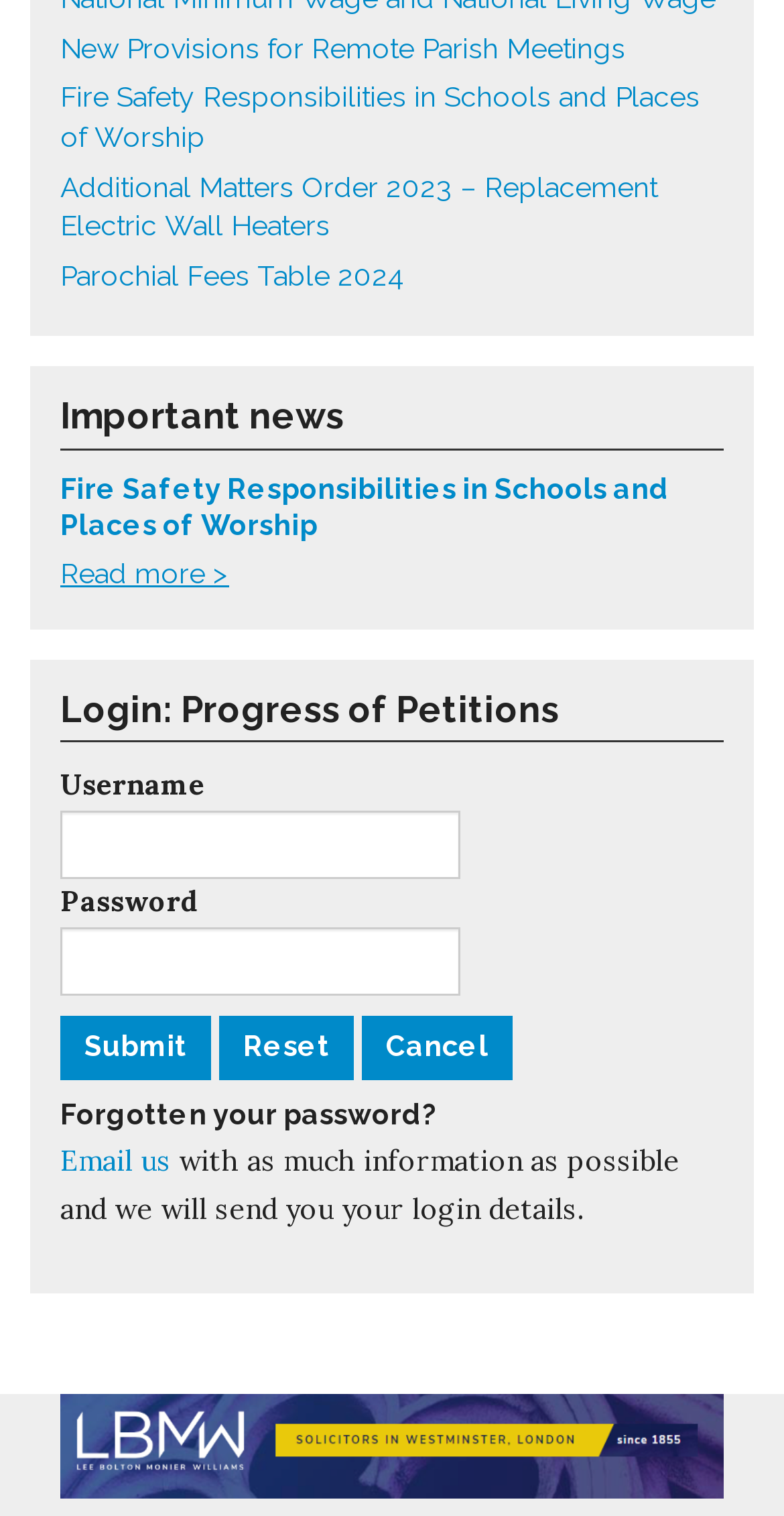Extract the bounding box coordinates of the UI element described: "Read more >". Provide the coordinates in the format [left, top, right, bottom] with values ranging from 0 to 1.

[0.077, 0.368, 0.292, 0.389]